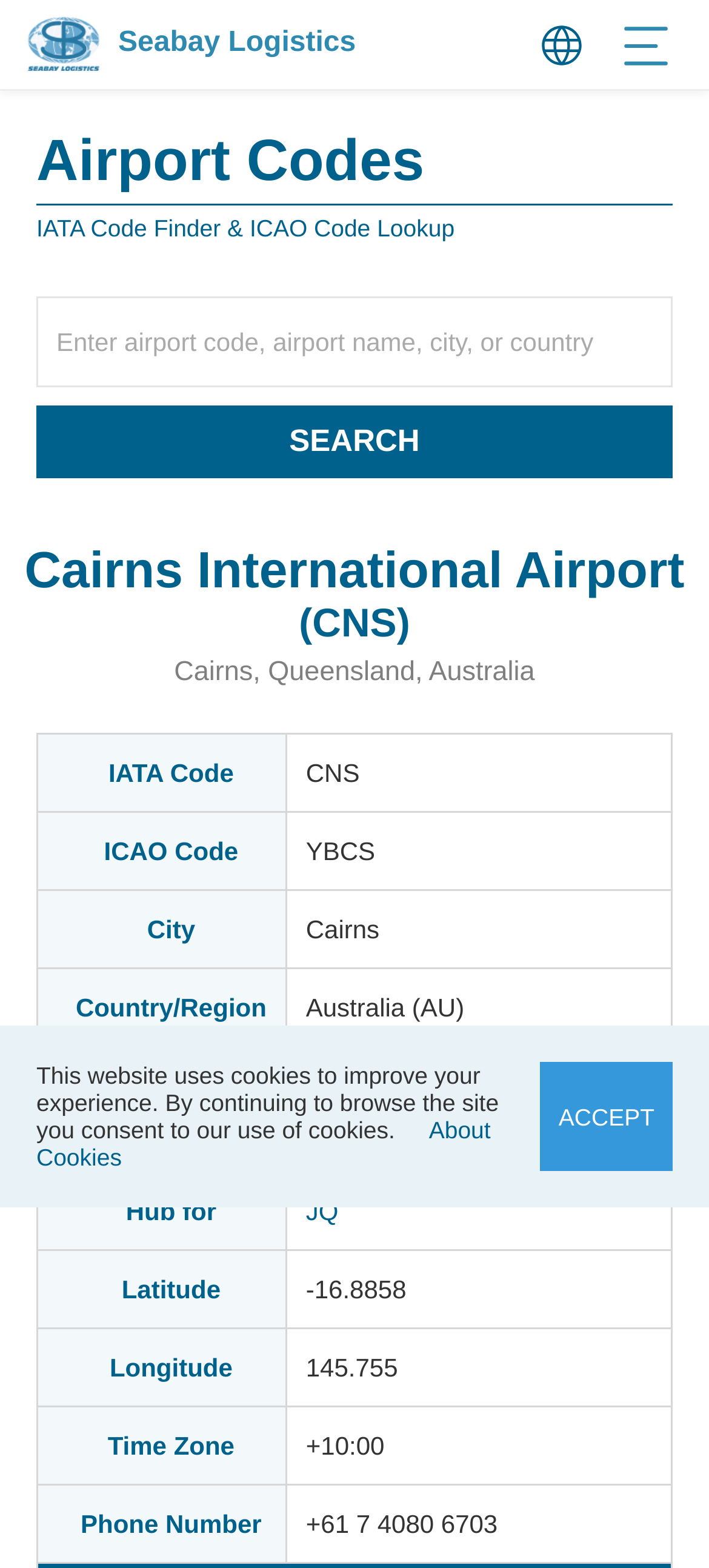Given the description: "JQ", determine the bounding box coordinates of the UI element. The coordinates should be formatted as four float numbers between 0 and 1, [left, top, right, bottom].

[0.431, 0.757, 0.477, 0.788]